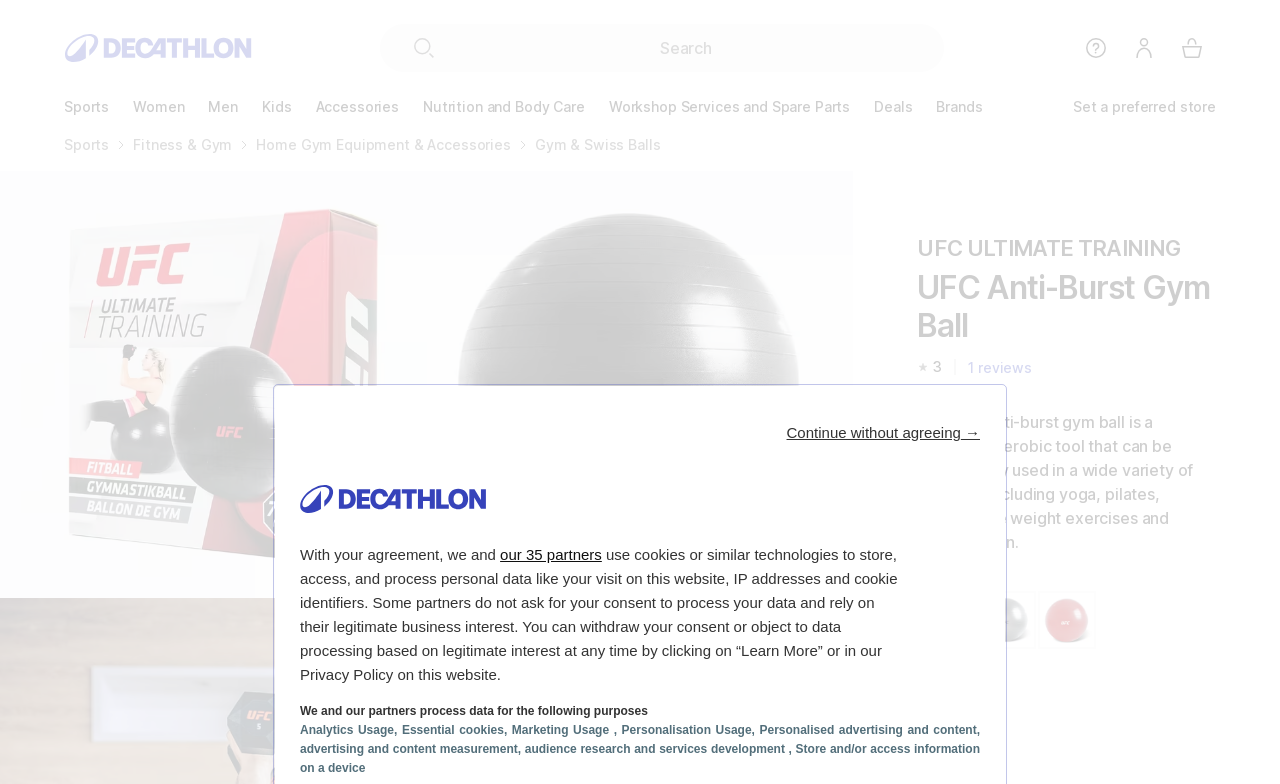Please determine the bounding box coordinates of the clickable area required to carry out the following instruction: "View product reviews". The coordinates must be four float numbers between 0 and 1, represented as [left, top, right, bottom].

[0.756, 0.457, 0.806, 0.482]